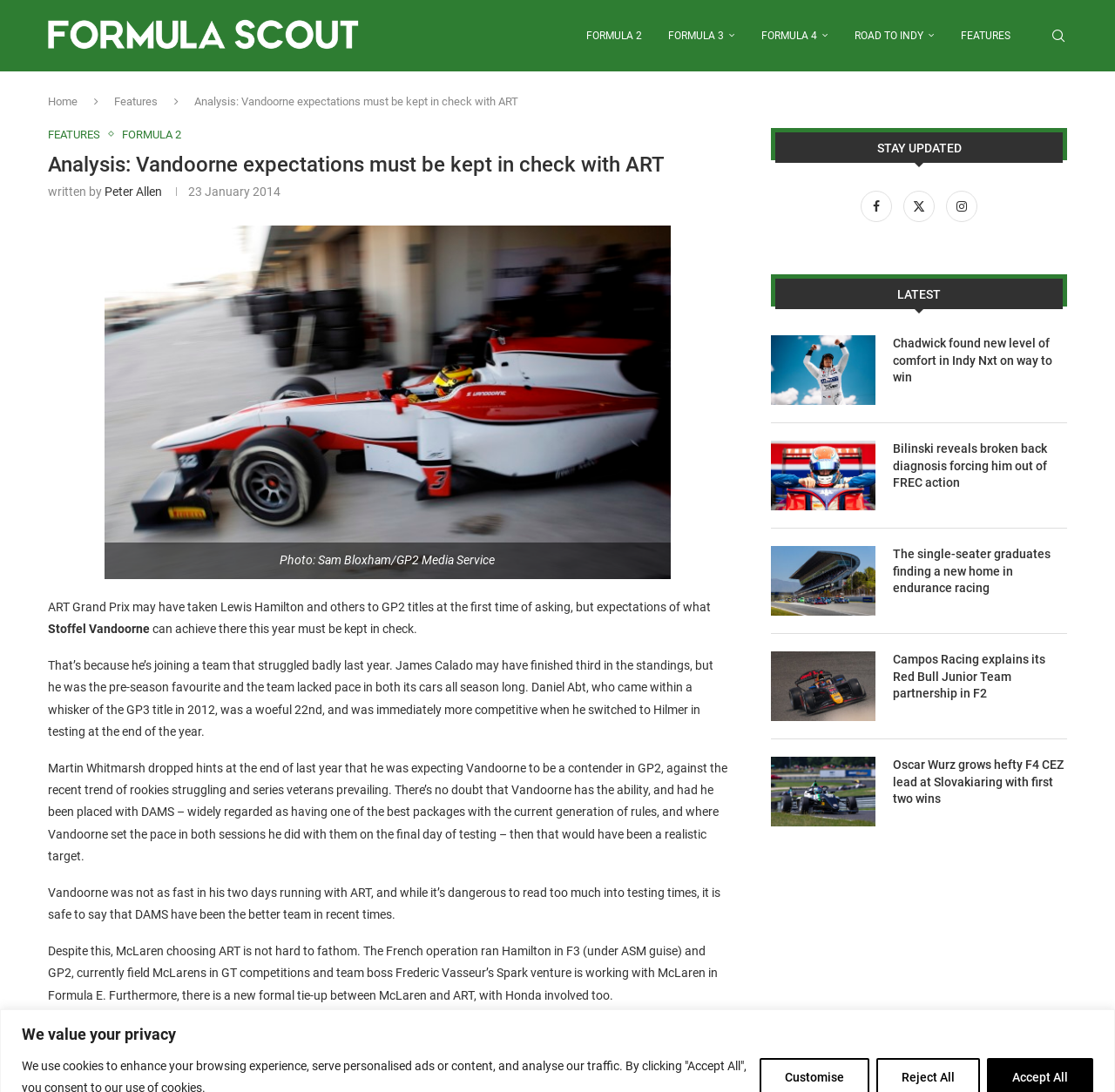Please locate the bounding box coordinates of the region I need to click to follow this instruction: "Check the latest news".

[0.691, 0.307, 0.785, 0.371]